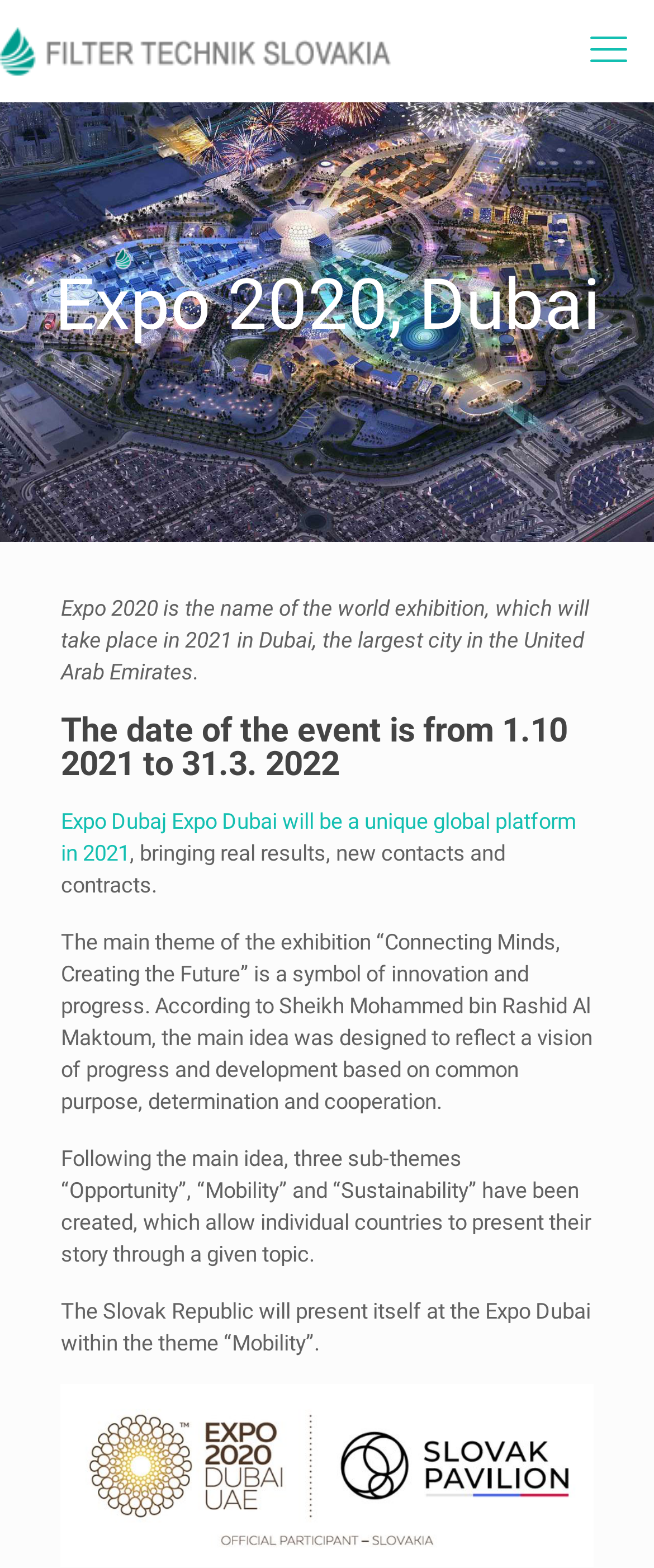What sub-theme will the Slovak Republic present itself under?
Give a single word or phrase as your answer by examining the image.

Mobility